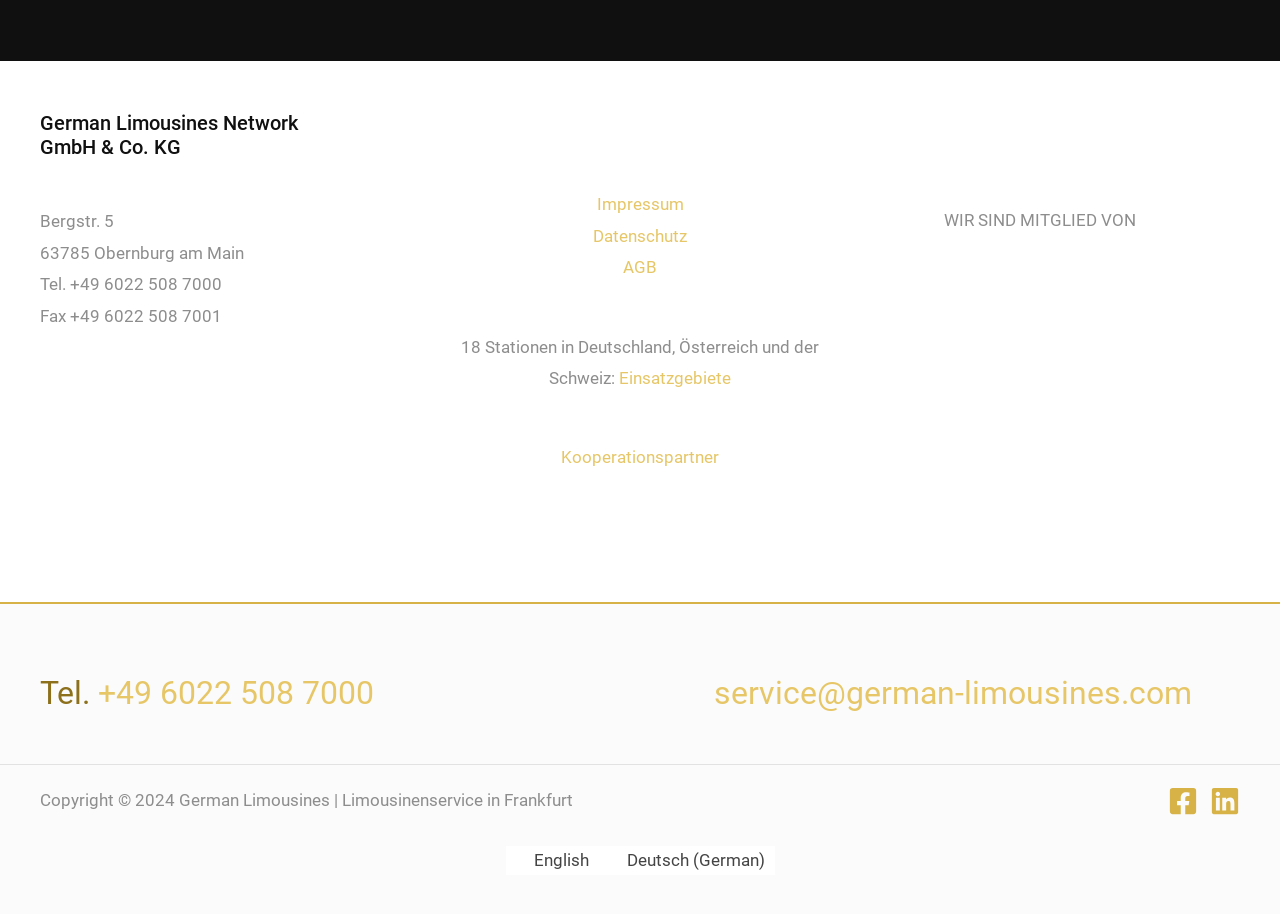Determine the bounding box coordinates of the element that should be clicked to execute the following command: "Switch to English".

[0.395, 0.926, 0.468, 0.958]